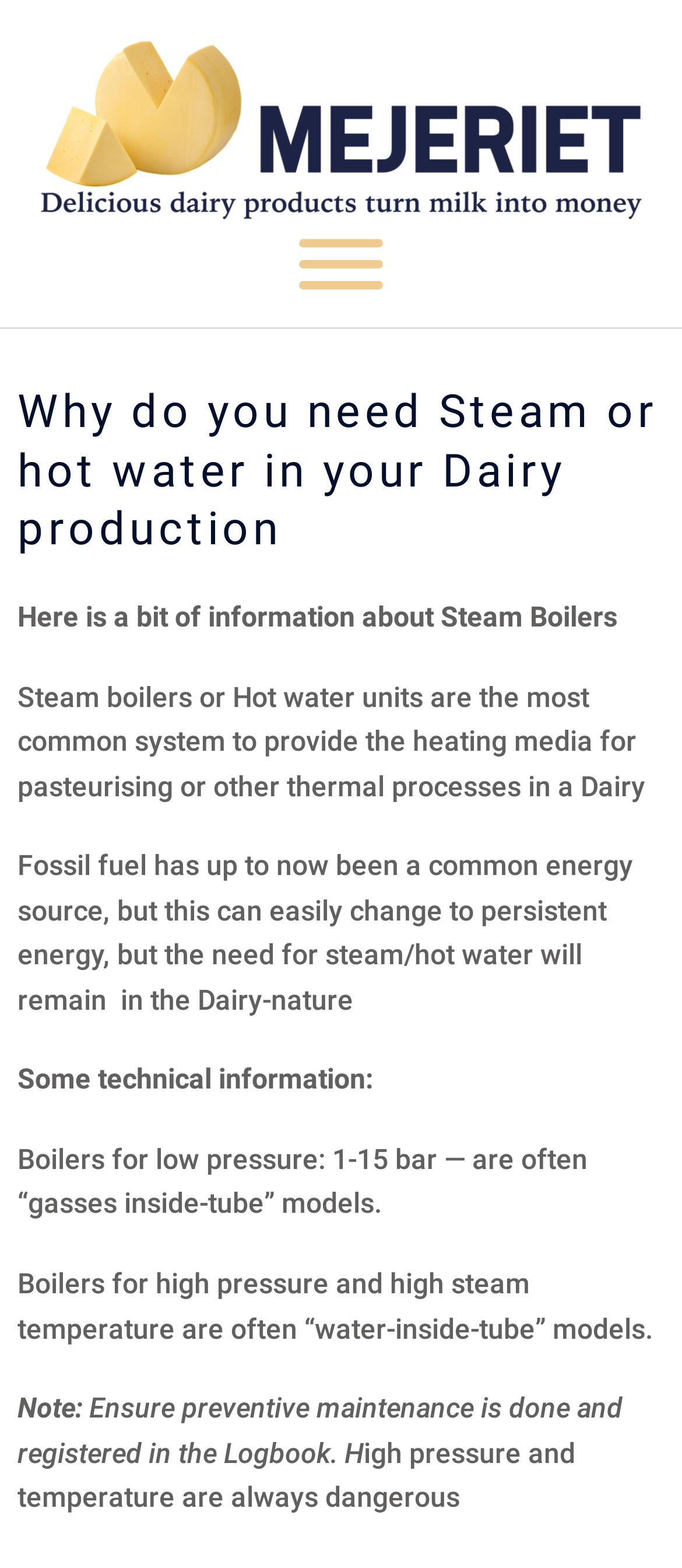Why is preventive maintenance important for steam boilers?
Refer to the screenshot and answer in one word or phrase.

To ensure safety